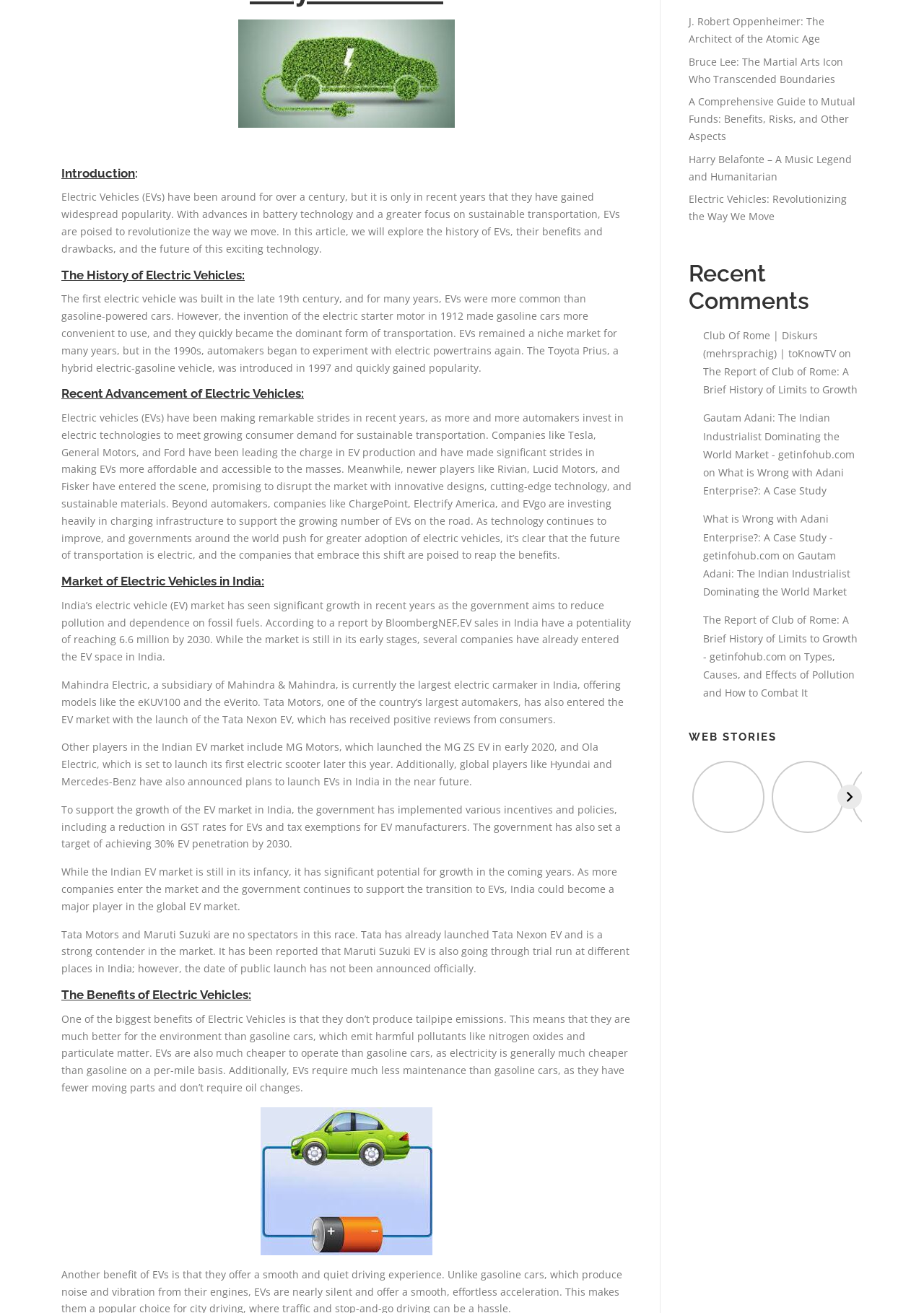Locate the bounding box coordinates for the element described below: "alt="Liz Truss resigns"". The coordinates must be four float values between 0 and 1, formatted as [left, top, right, bottom].

[0.835, 0.58, 0.913, 0.635]